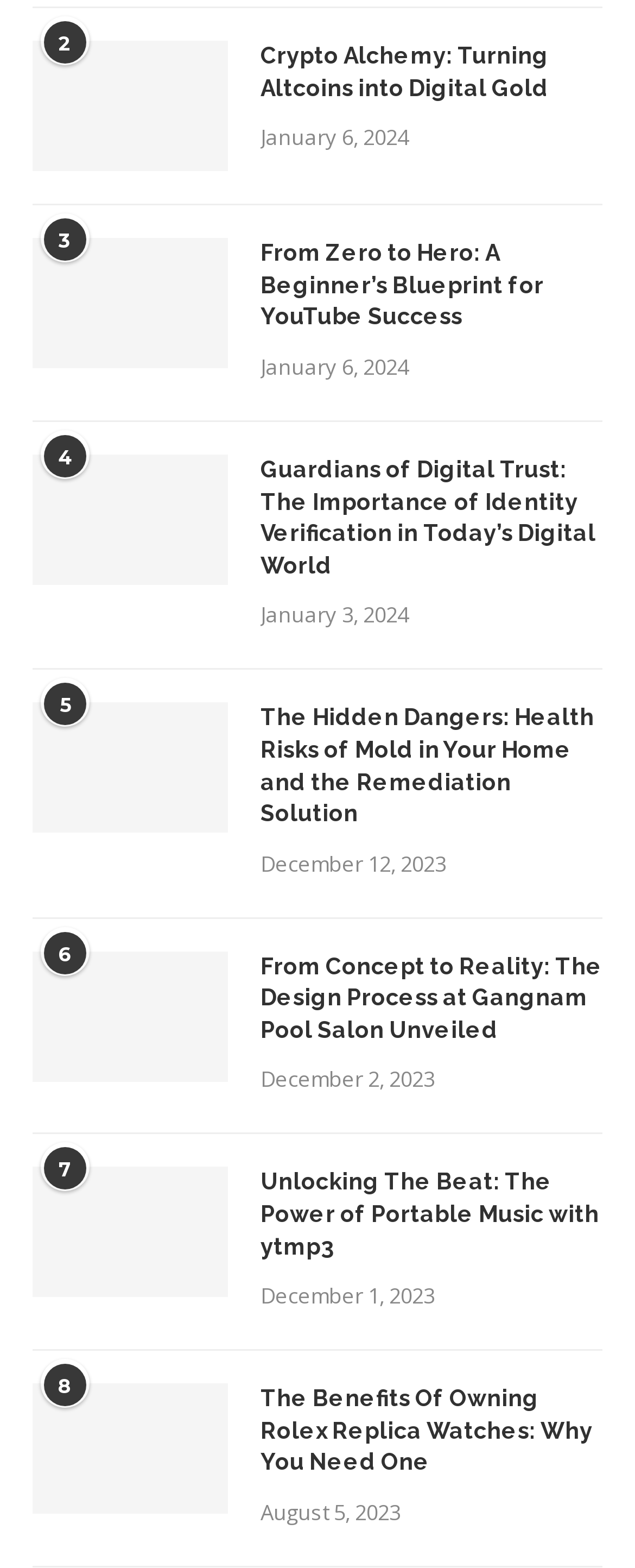Please provide a comprehensive answer to the question below using the information from the image: How many articles were published in December 2023?

I looked at the time elements on the webpage and counted the number of articles published in December 2023, which is 3.